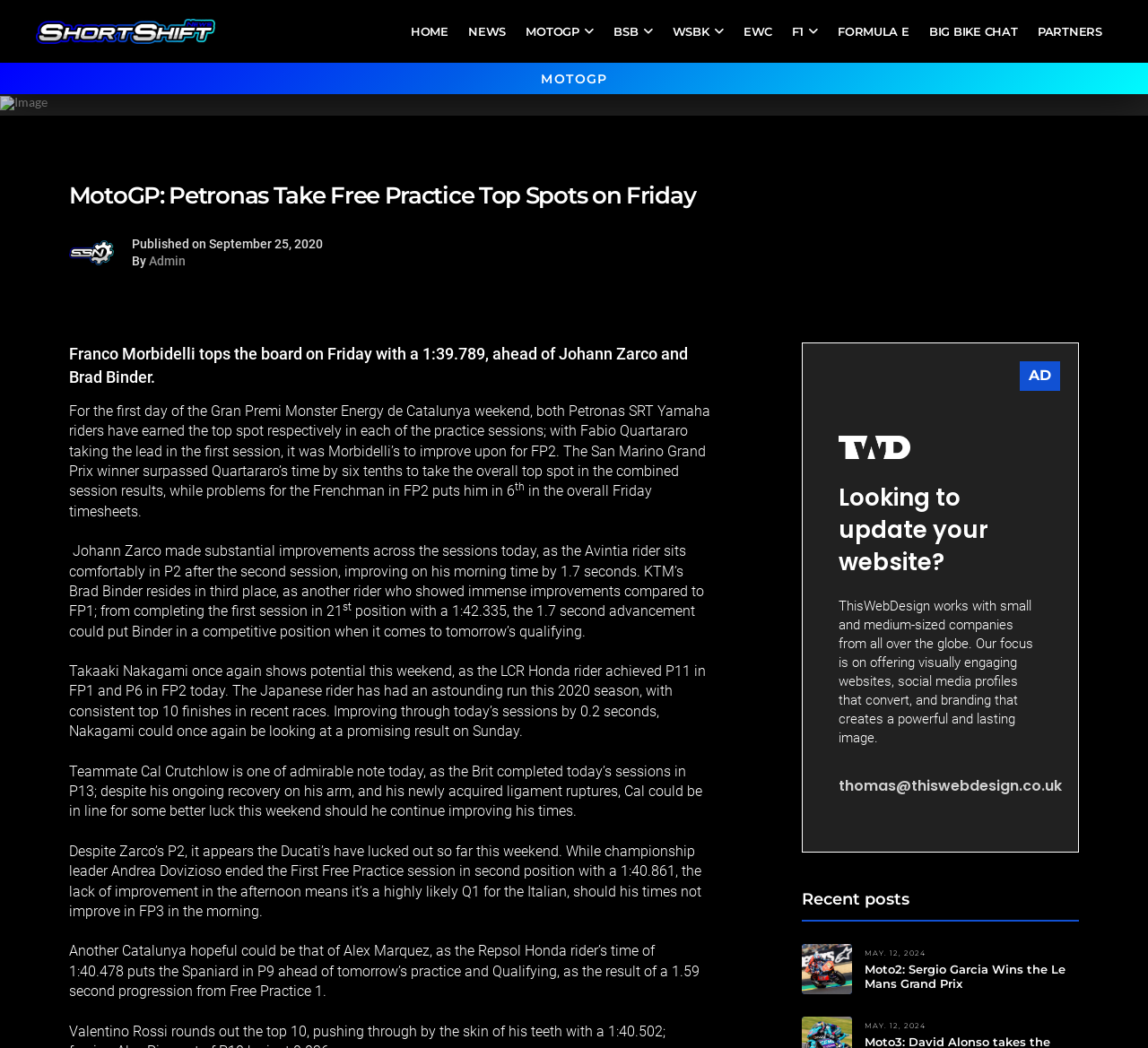Find and provide the bounding box coordinates for the UI element described with: "Big Bike Chat".

[0.801, 0.0, 0.895, 0.06]